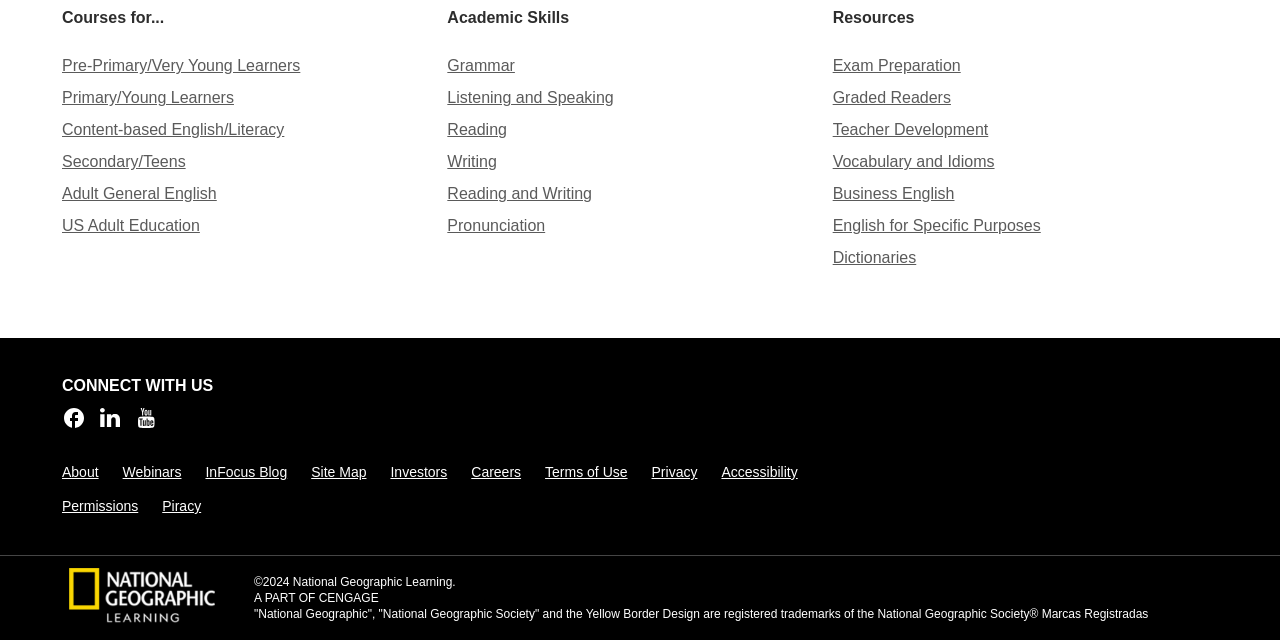Determine the bounding box coordinates (top-left x, top-left y, bottom-right x, bottom-right y) of the UI element described in the following text: Site Map

[0.243, 0.722, 0.286, 0.753]